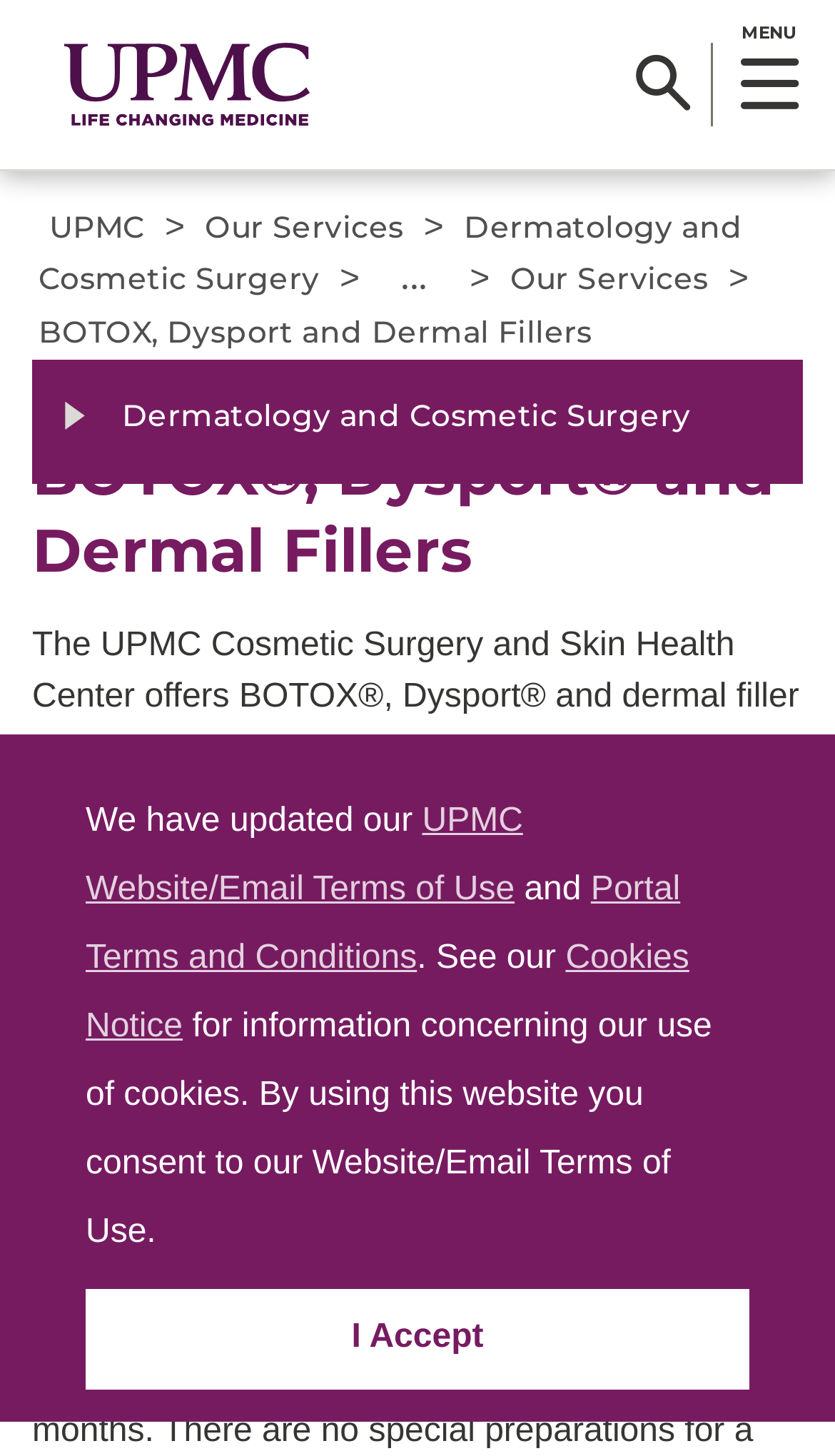Please identify the bounding box coordinates of the element's region that should be clicked to execute the following instruction: "Navigate to Dermatology and Cosmetic Surgery". The bounding box coordinates must be four float numbers between 0 and 1, i.e., [left, top, right, bottom].

[0.046, 0.141, 0.889, 0.204]